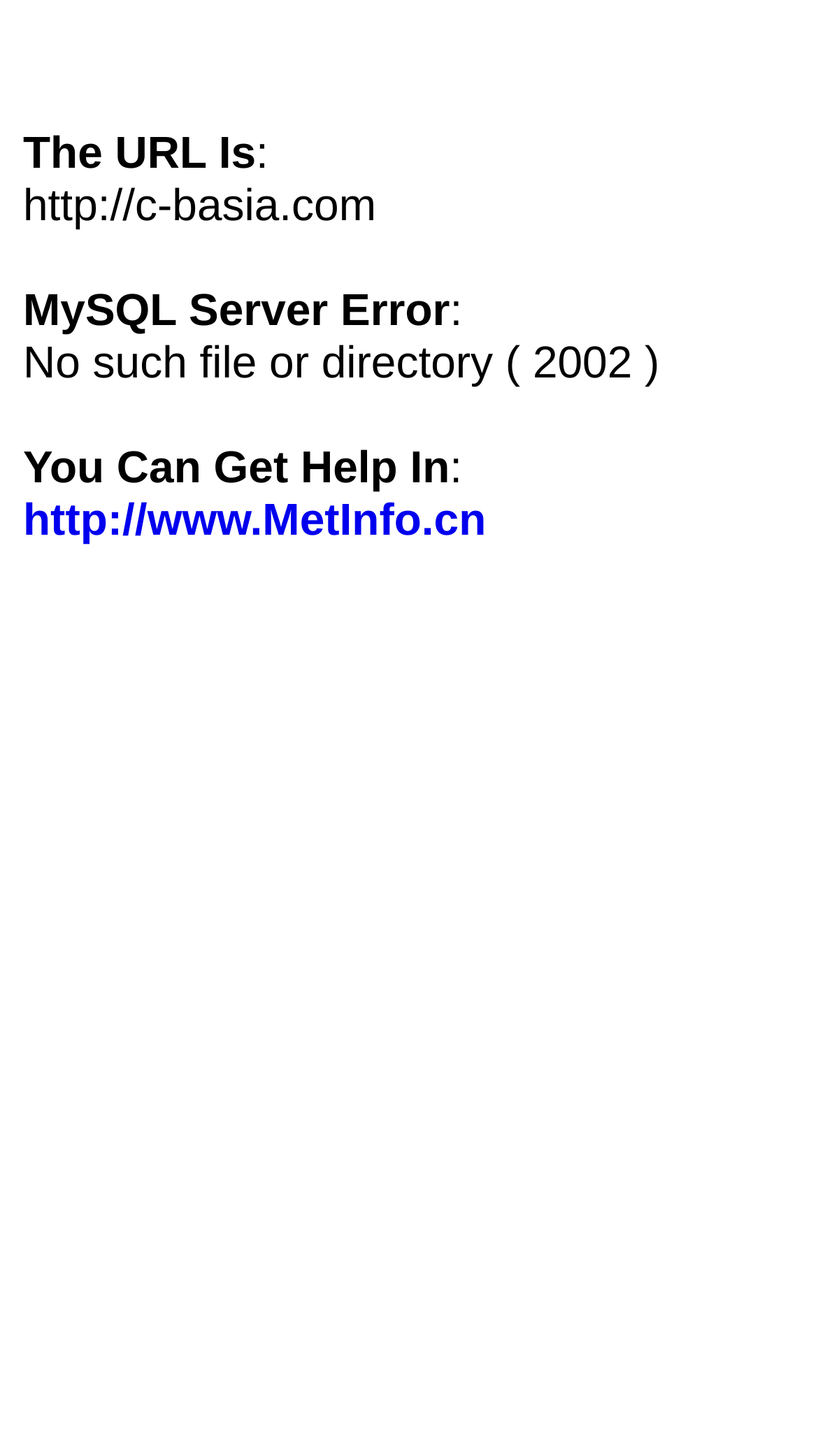What is the error message displayed?
Analyze the image and deliver a detailed answer to the question.

The error message is displayed in the StaticText element with the text 'MySQL Server Error' which is a part of the LayoutTableCell element that contains the error message and the URL.